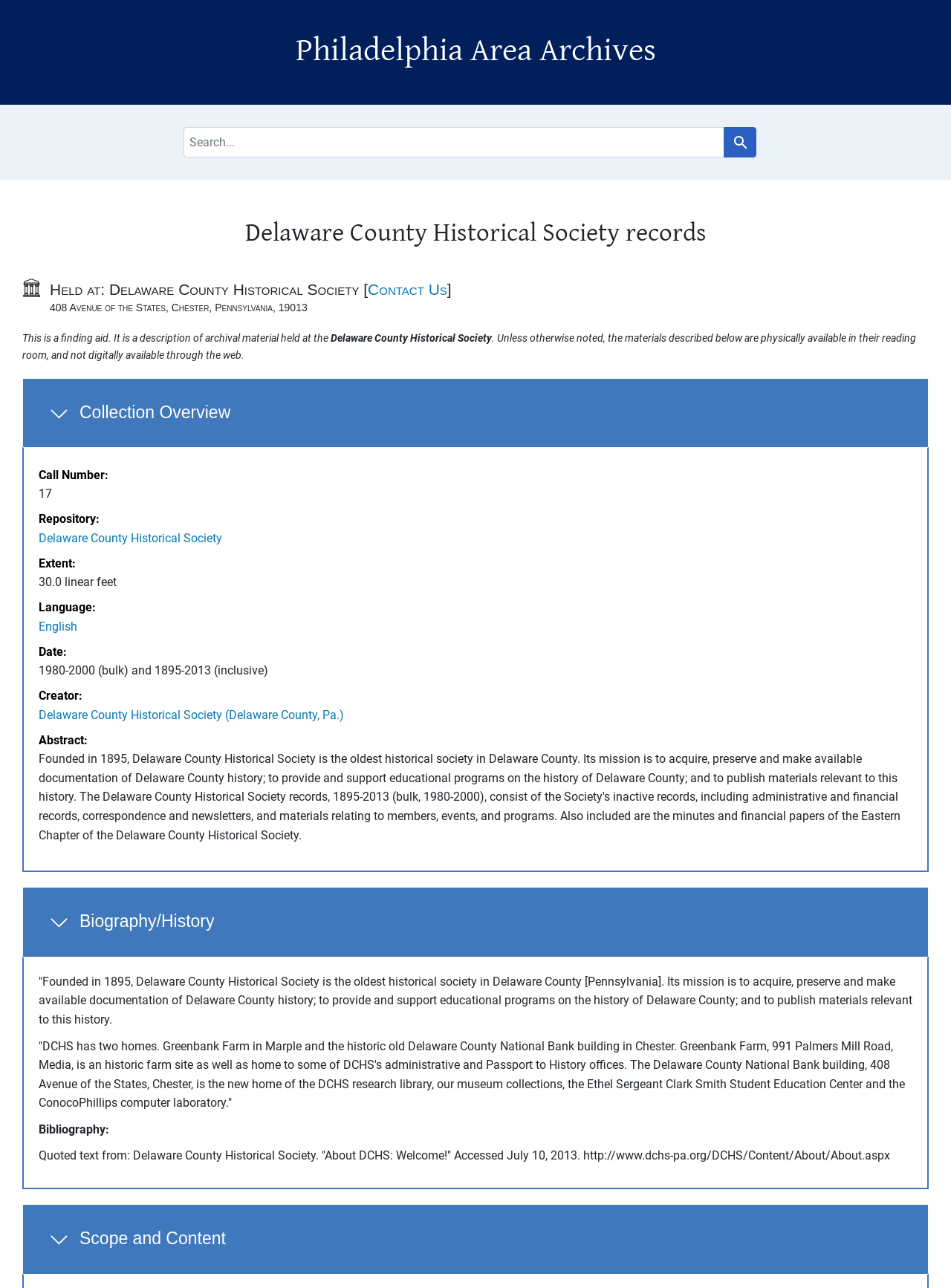Please find the bounding box coordinates for the clickable element needed to perform this instruction: "Go to main content".

[0.008, 0.003, 0.065, 0.009]